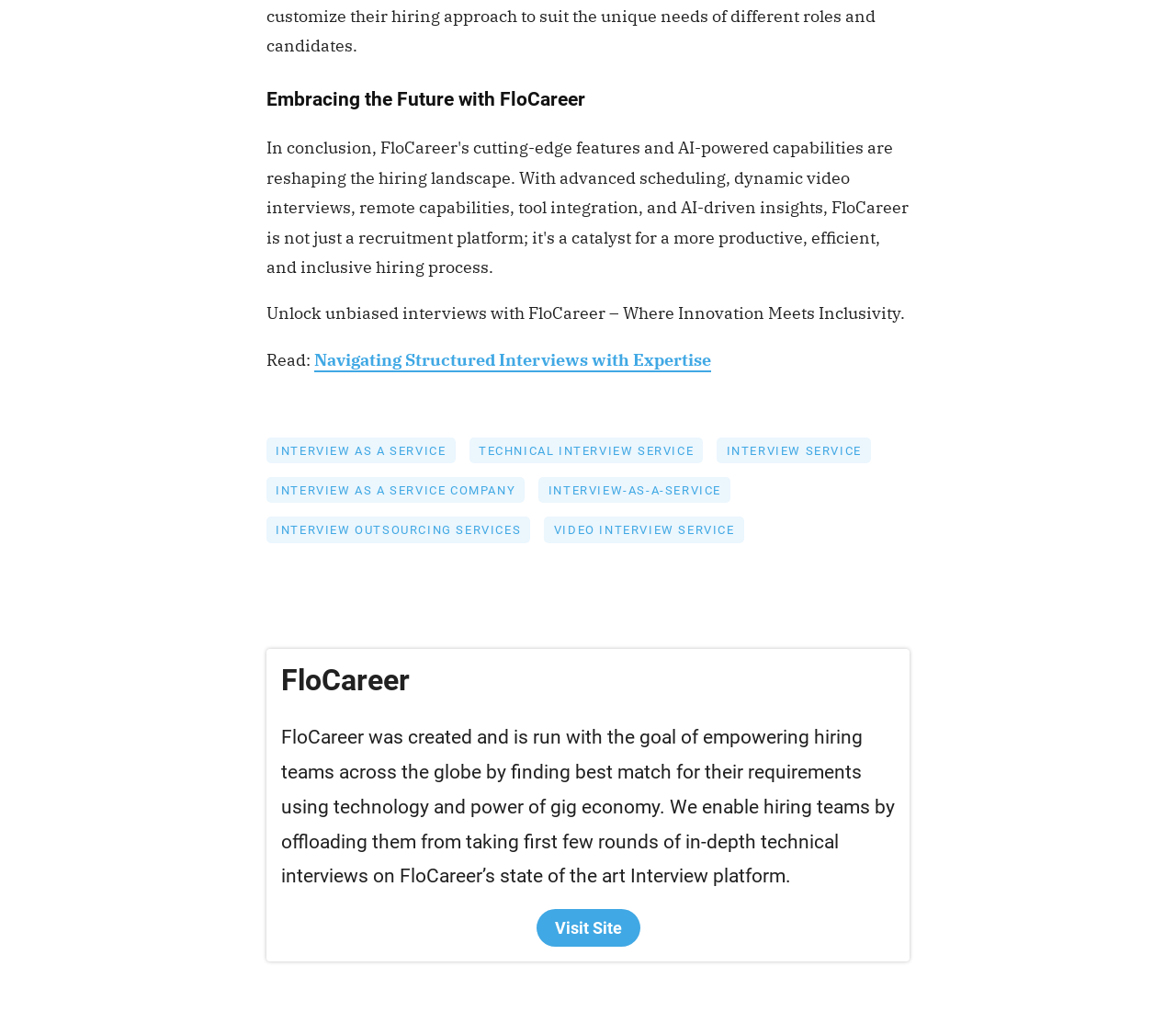Please give a one-word or short phrase response to the following question: 
What action can be taken on the FloCareer website?

Visit Site